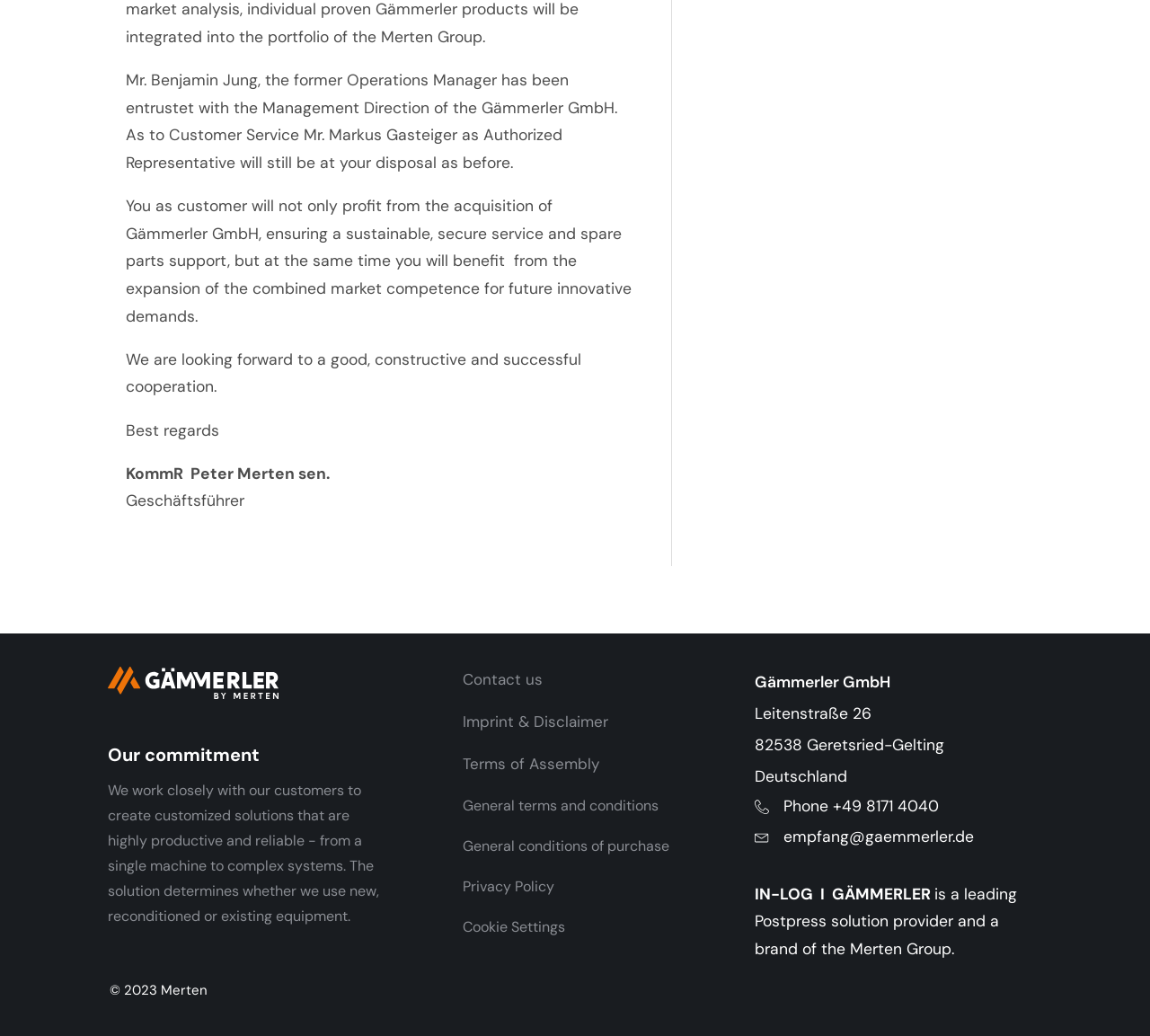Find the bounding box coordinates for the HTML element specified by: "Terms of Assembly".

[0.402, 0.725, 0.521, 0.751]